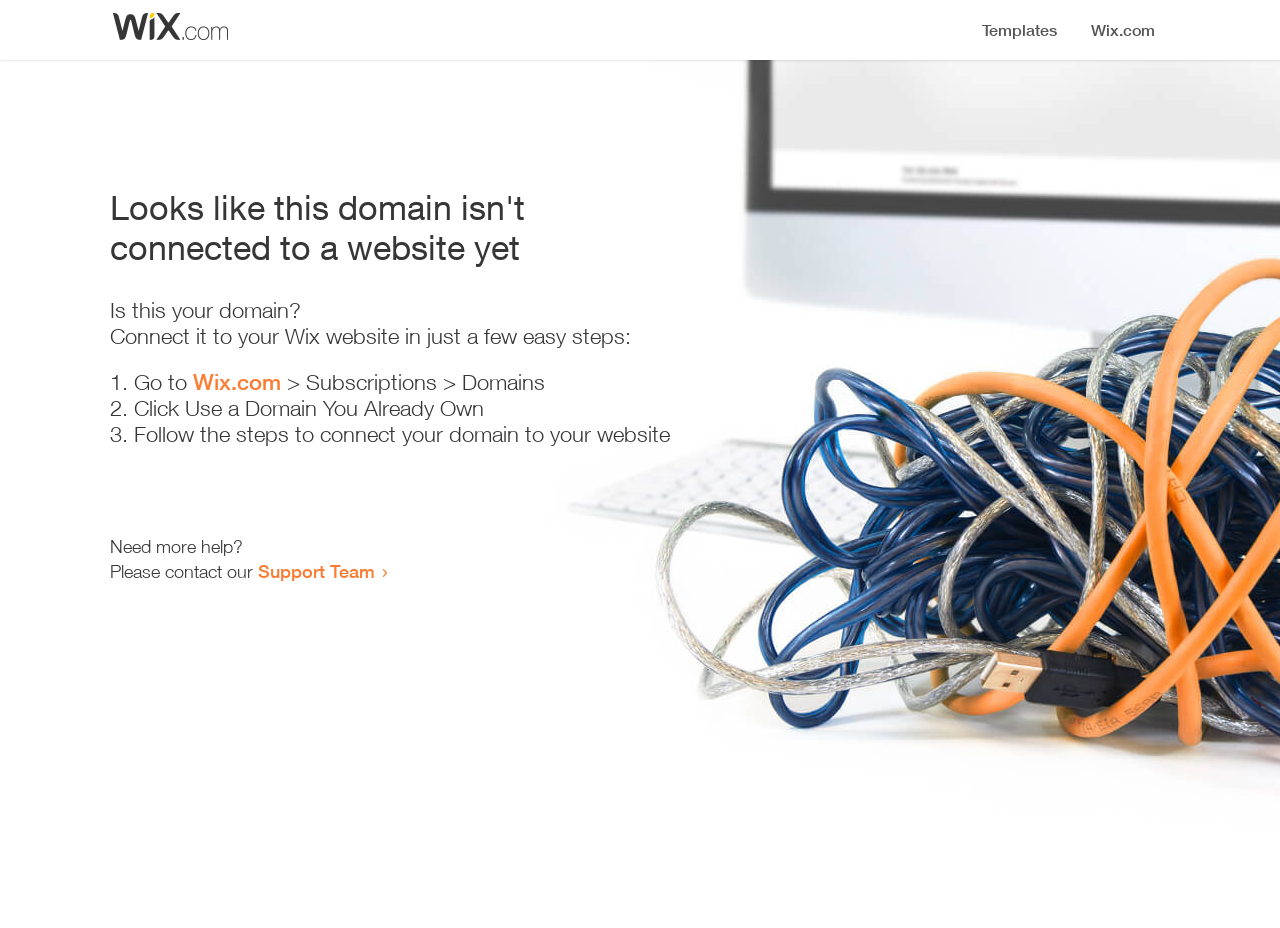Answer the question with a brief word or phrase:
Where can I get more help?

Support Team